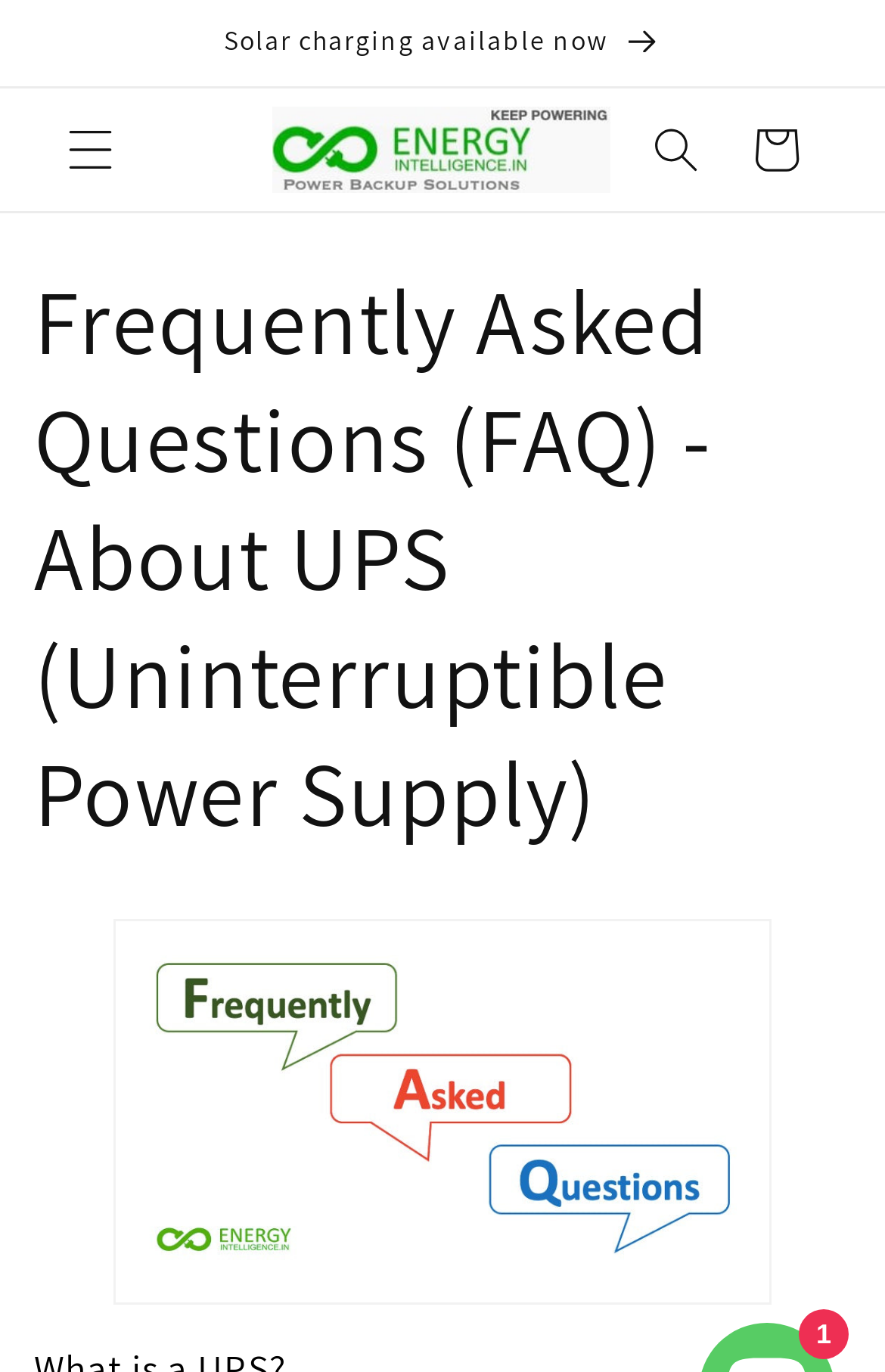Is the menu expanded by default?
Give a comprehensive and detailed explanation for the question.

I found the answer by examining the properties of the menu button. The 'expanded' property is set to 'False', indicating that the menu is not expanded by default.